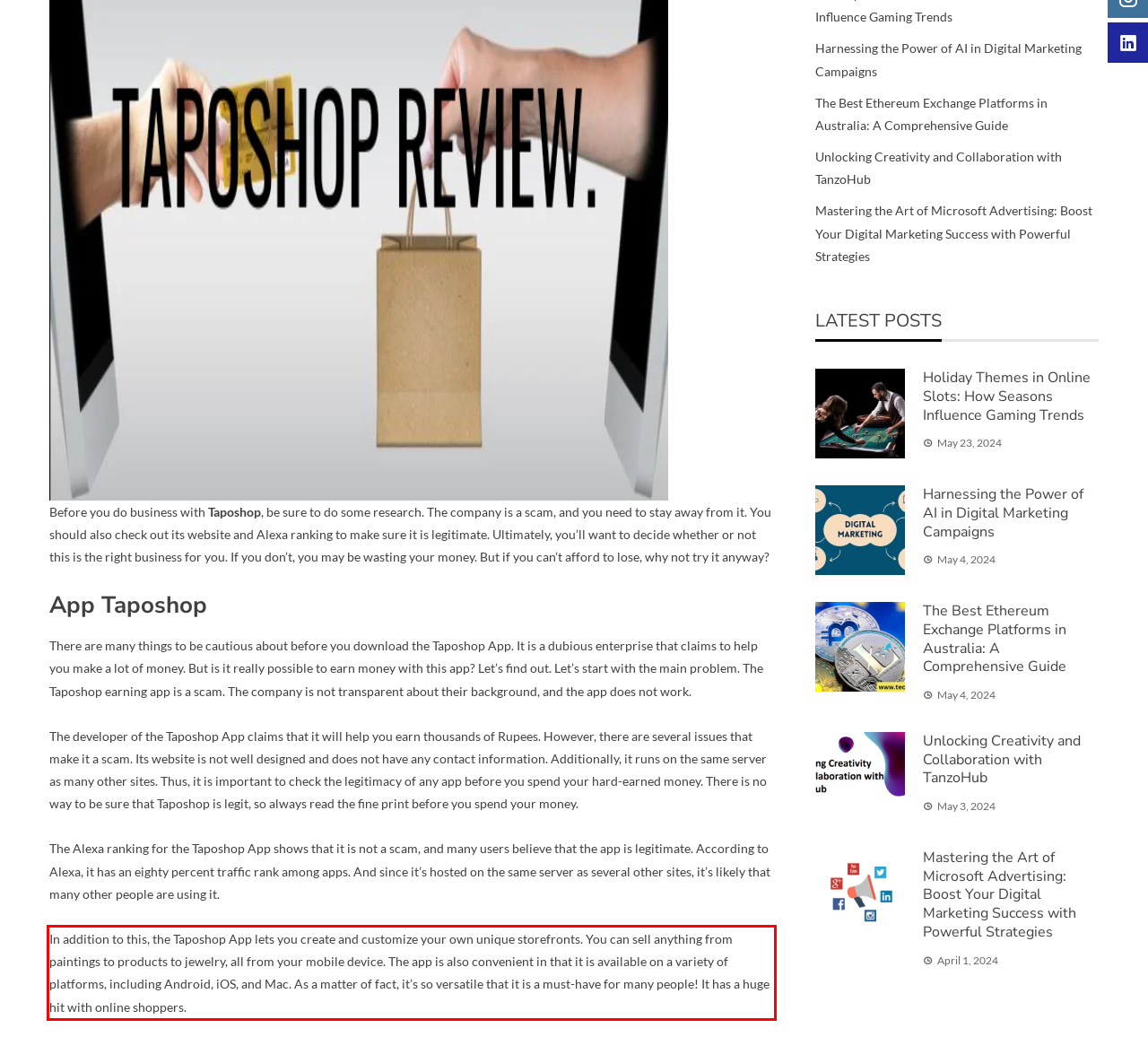Observe the screenshot of the webpage that includes a red rectangle bounding box. Conduct OCR on the content inside this red bounding box and generate the text.

In addition to this, the Taposhop App lets you create and customize your own unique storefronts. You can sell anything from paintings to products to jewelry, all from your mobile device. The app is also convenient in that it is available on a variety of platforms, including Android, iOS, and Mac. As a matter of fact, it’s so versatile that it is a must-have for many people! It has a huge hit with online shoppers.